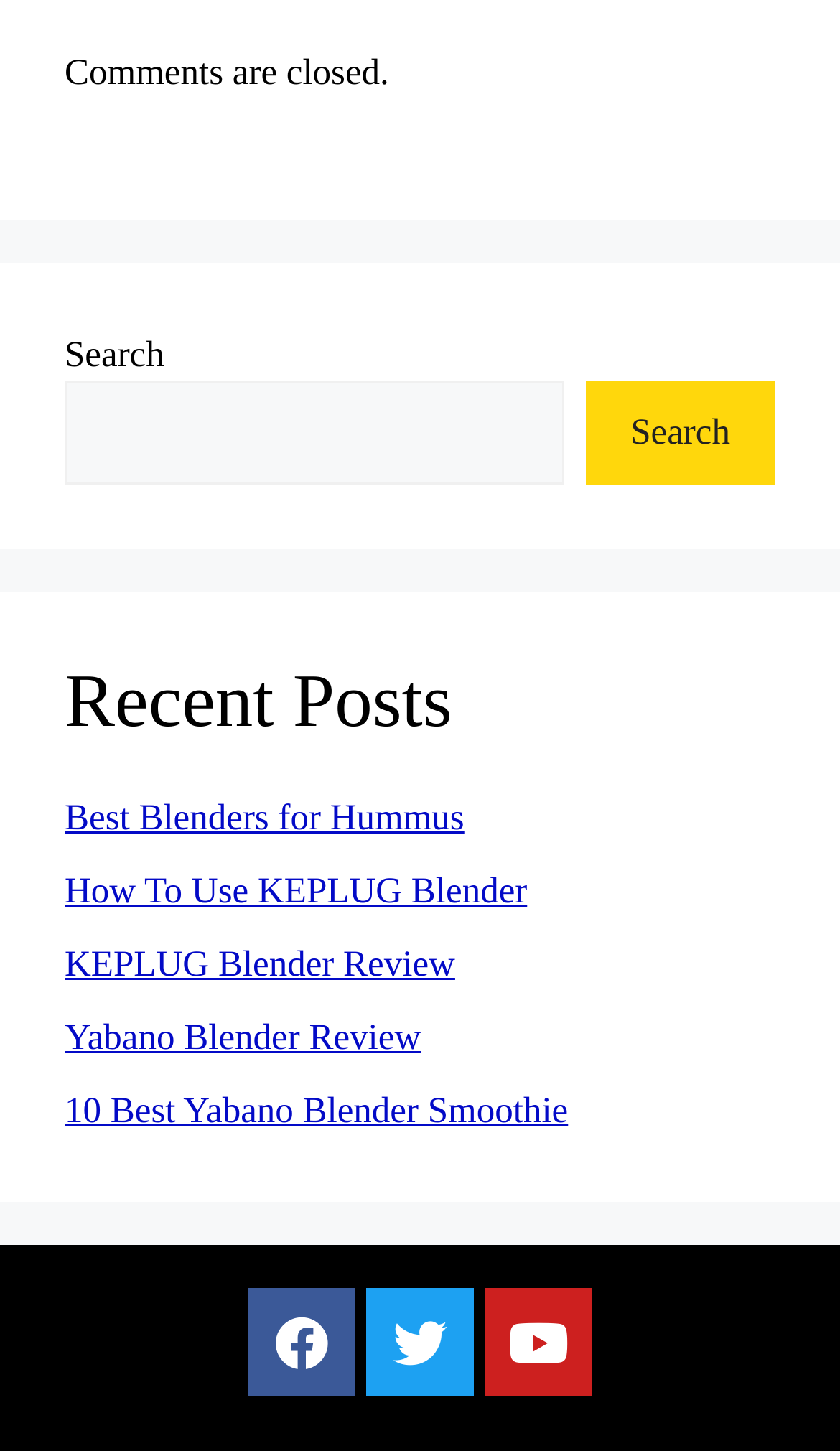Respond concisely with one word or phrase to the following query:
What is the purpose of the search box?

To search the website